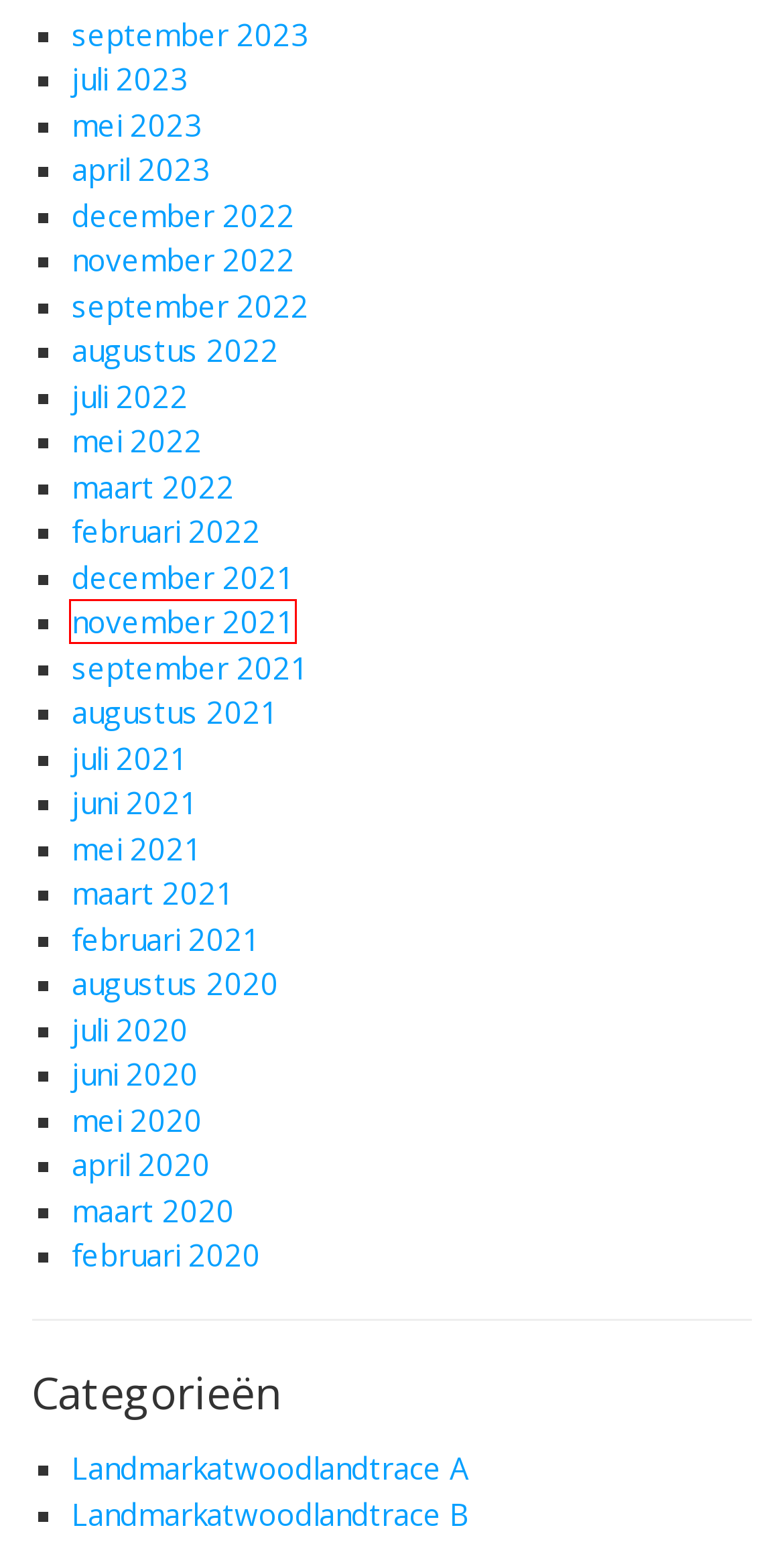Analyze the screenshot of a webpage featuring a red rectangle around an element. Pick the description that best fits the new webpage after interacting with the element inside the red bounding box. Here are the candidates:
A. december 2022 – Landmarkatwoodlandtrace
B. mei 2021 – Landmarkatwoodlandtrace
C. mei 2023 – Landmarkatwoodlandtrace
D. mei 2020 – Landmarkatwoodlandtrace
E. Landmarkatwoodlandtrace A – Landmarkatwoodlandtrace
F. november 2021 – Landmarkatwoodlandtrace
G. Landmarkatwoodlandtrace B – Landmarkatwoodlandtrace
H. mei 2022 – Landmarkatwoodlandtrace

F